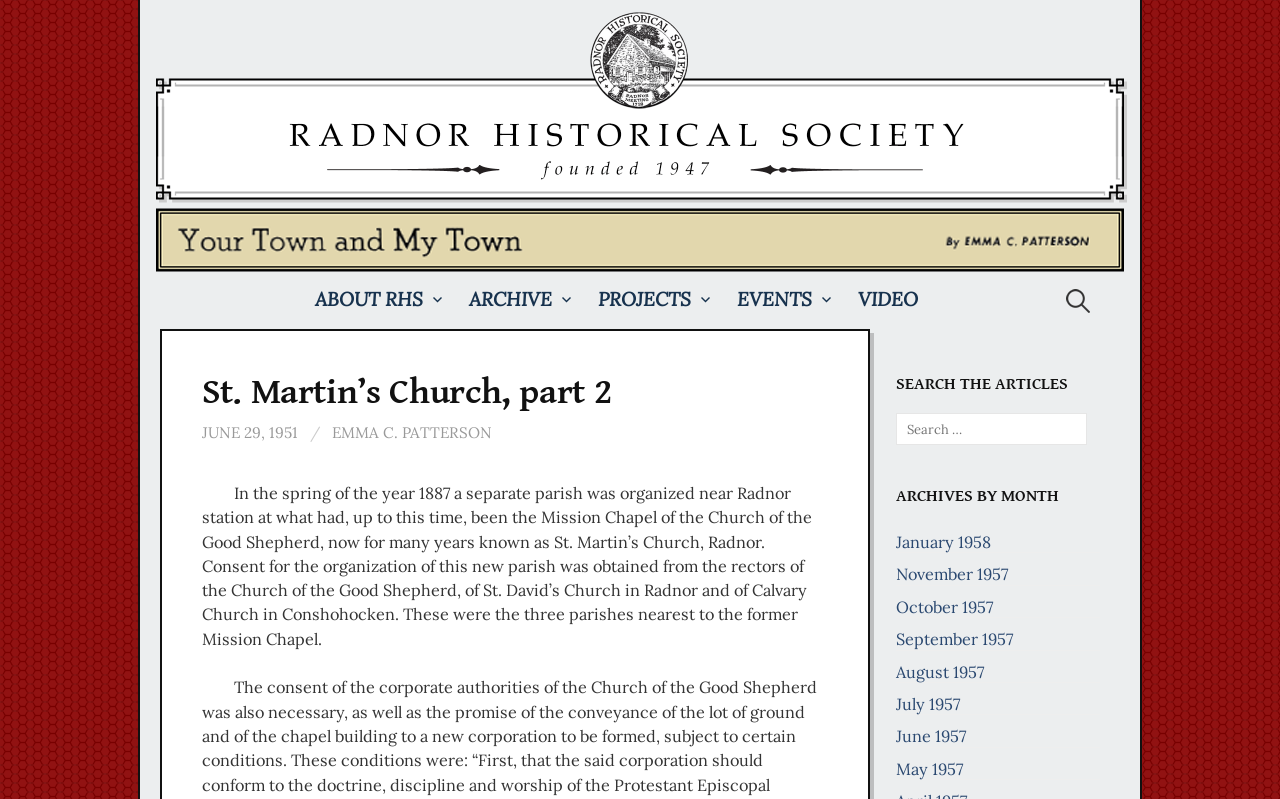Who is the author of the article?
Based on the image, answer the question with as much detail as possible.

The author of the article is mentioned in the main content area of the webpage, specifically in the link 'EMMA C. PATTERSON' which is located below the heading 'St. Martin’s Church, part 2'.